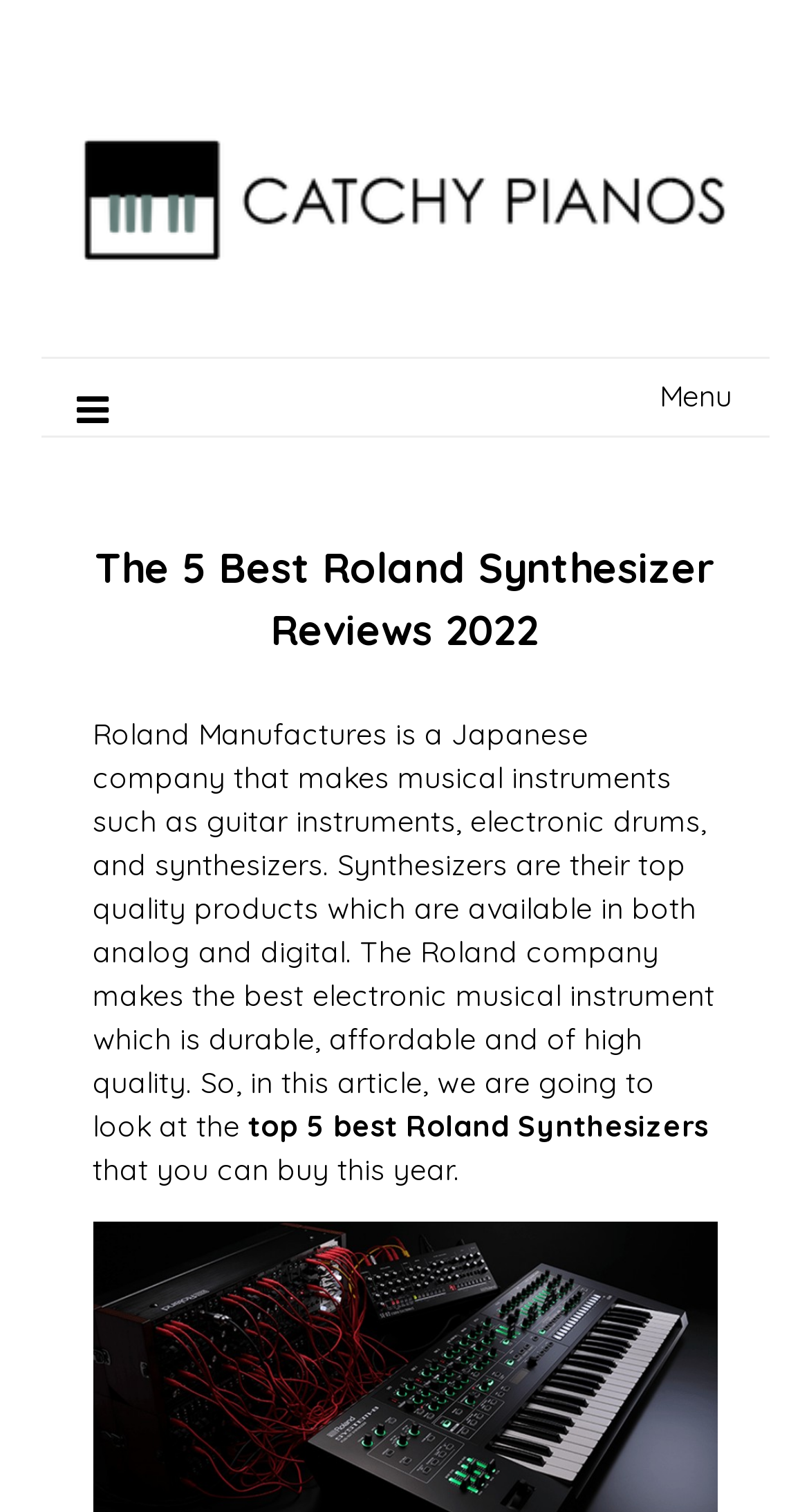Please reply to the following question using a single word or phrase: 
What is the purpose of the menu icon?

To expand the menu